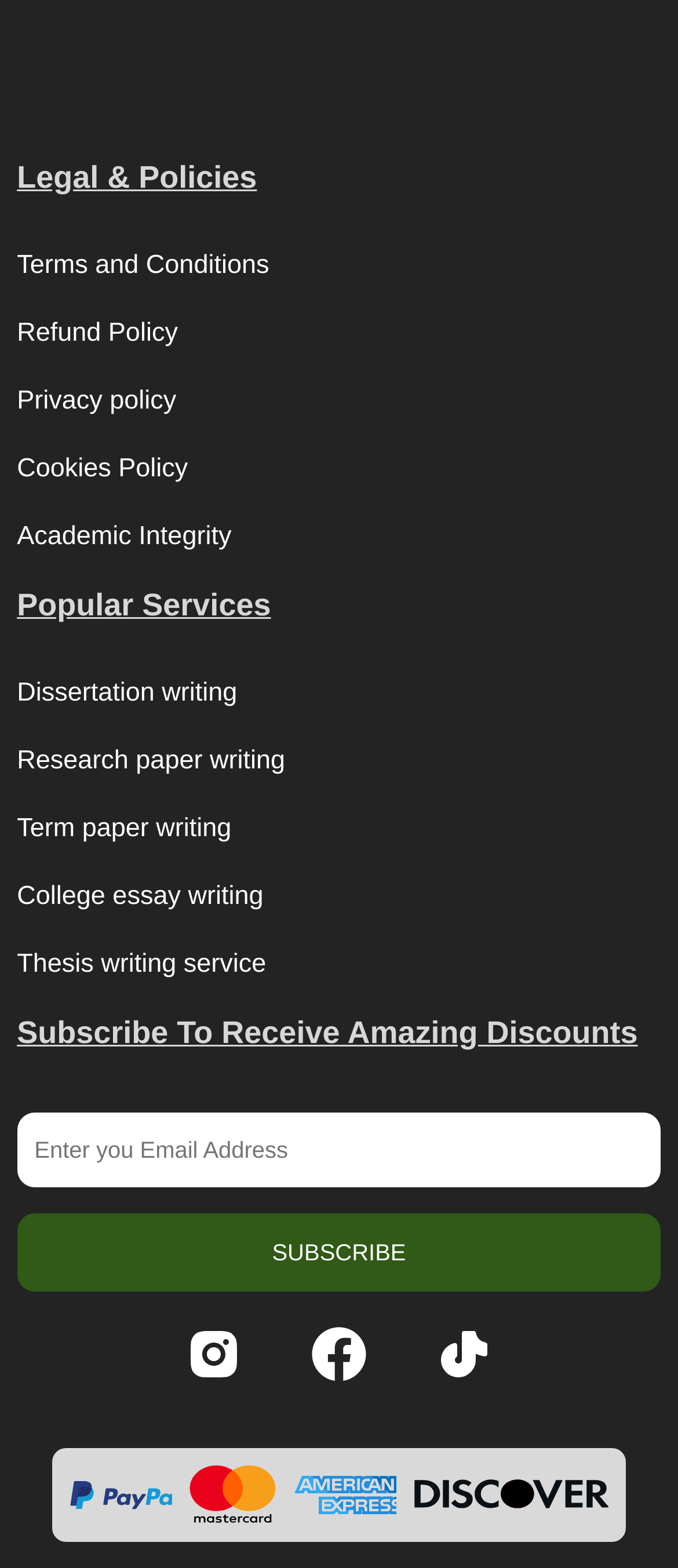What is the theme of the website's policies?
Using the information from the image, answer the question thoroughly.

The website has a section dedicated to its legal and policies, including terms and conditions, refund policy, privacy policy, cookies policy, and academic integrity, as indicated by the links at the top of the webpage.